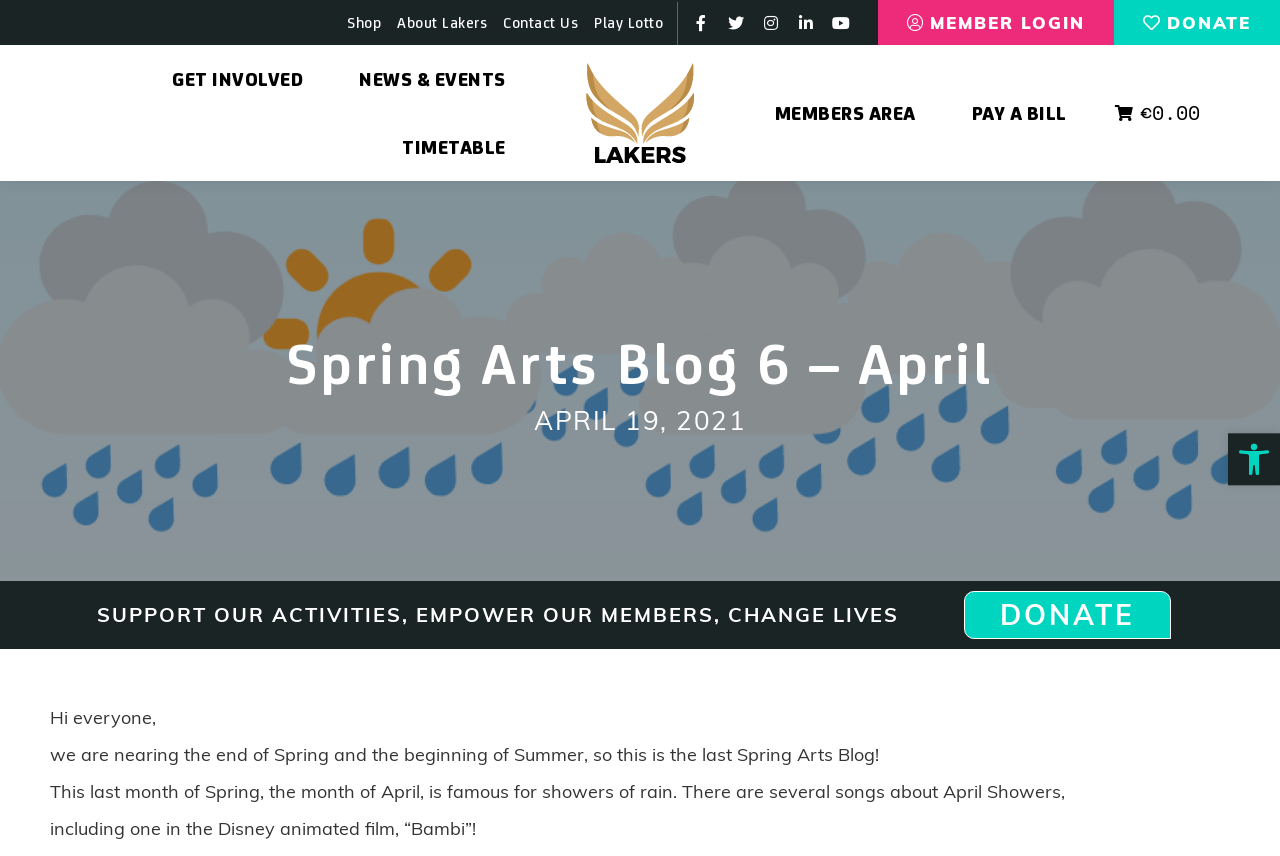Could you provide the bounding box coordinates for the portion of the screen to click to complete this instruction: "Go to Shop"?

[0.271, 0.013, 0.298, 0.039]